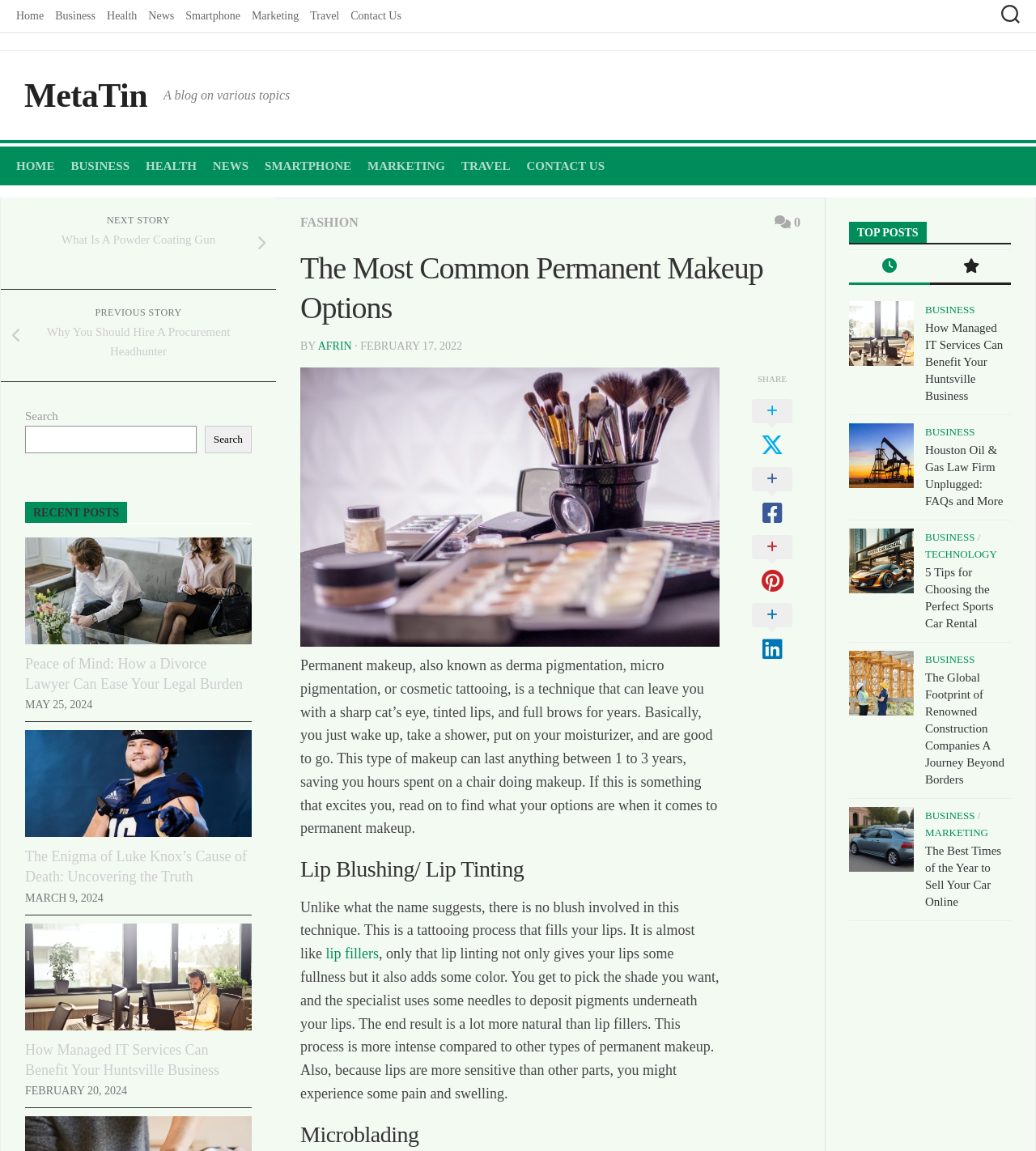Please find the bounding box coordinates of the element that you should click to achieve the following instruction: "Read the 'Lip Blushing/ Lip Tinting' article". The coordinates should be presented as four float numbers between 0 and 1: [left, top, right, bottom].

[0.29, 0.743, 0.695, 0.768]